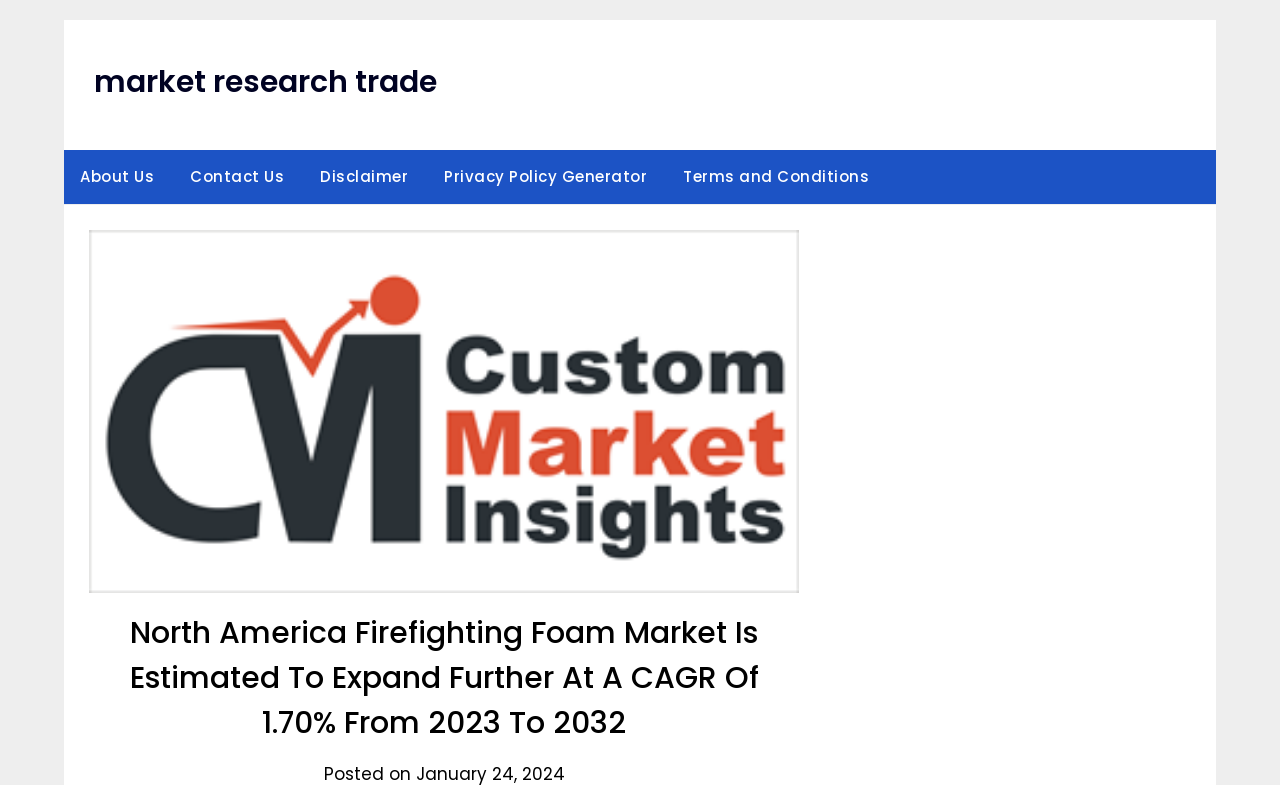What are the links available at the top of the page?
Based on the image, answer the question with as much detail as possible.

The answer can be found by examining the link elements at the top of the page. There are six links with the following texts: 'market research trade', 'About Us', 'Contact Us', 'Disclaimer', 'Privacy Policy Generator', and 'Terms and Conditions'.